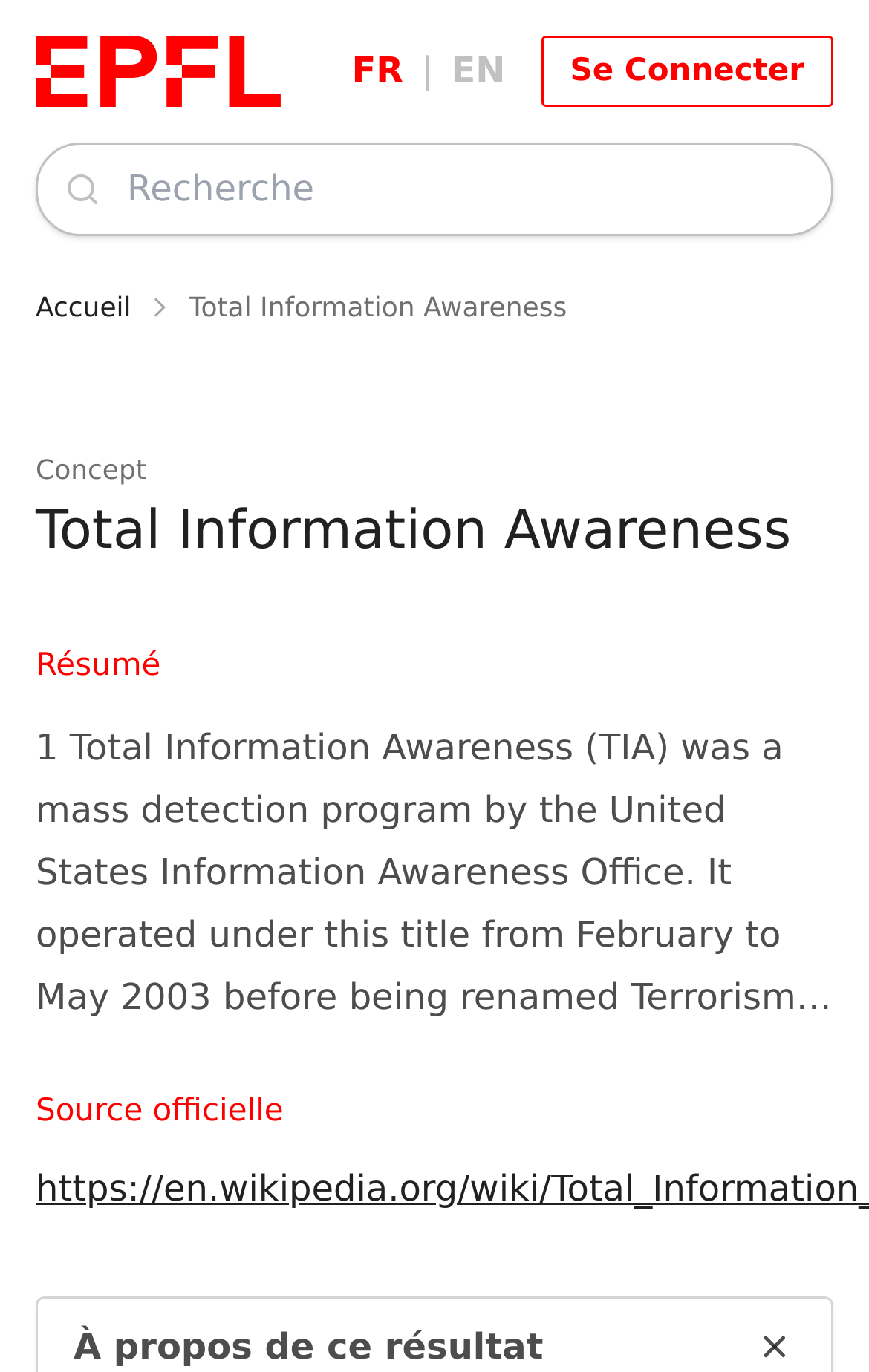From the webpage screenshot, predict the bounding box of the UI element that matches this description: "Se Connecter".

[0.623, 0.026, 0.959, 0.078]